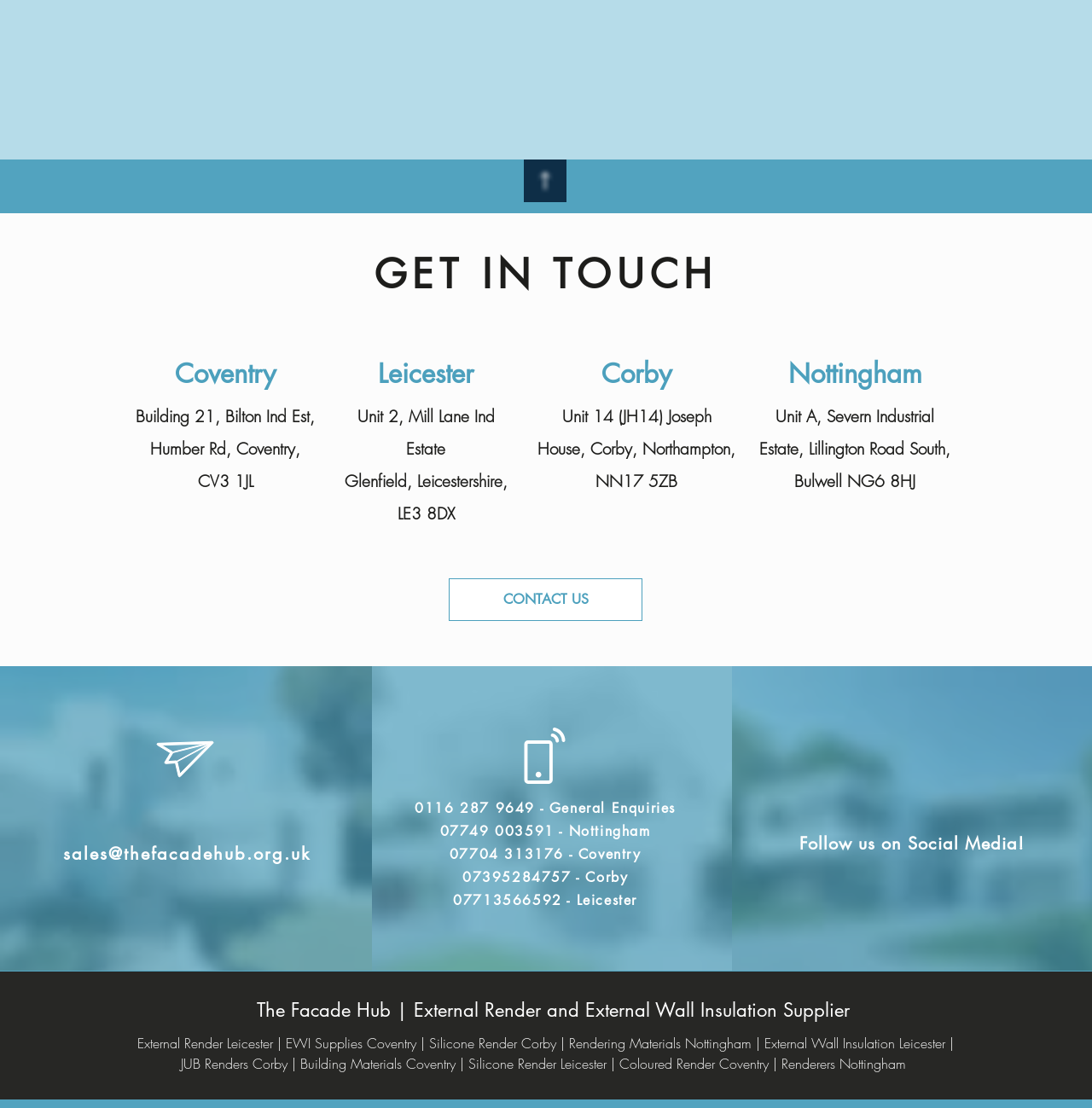Use a single word or phrase to answer this question: 
What are the locations of the company's offices?

Coventry, Leicester, Corby, Nottingham